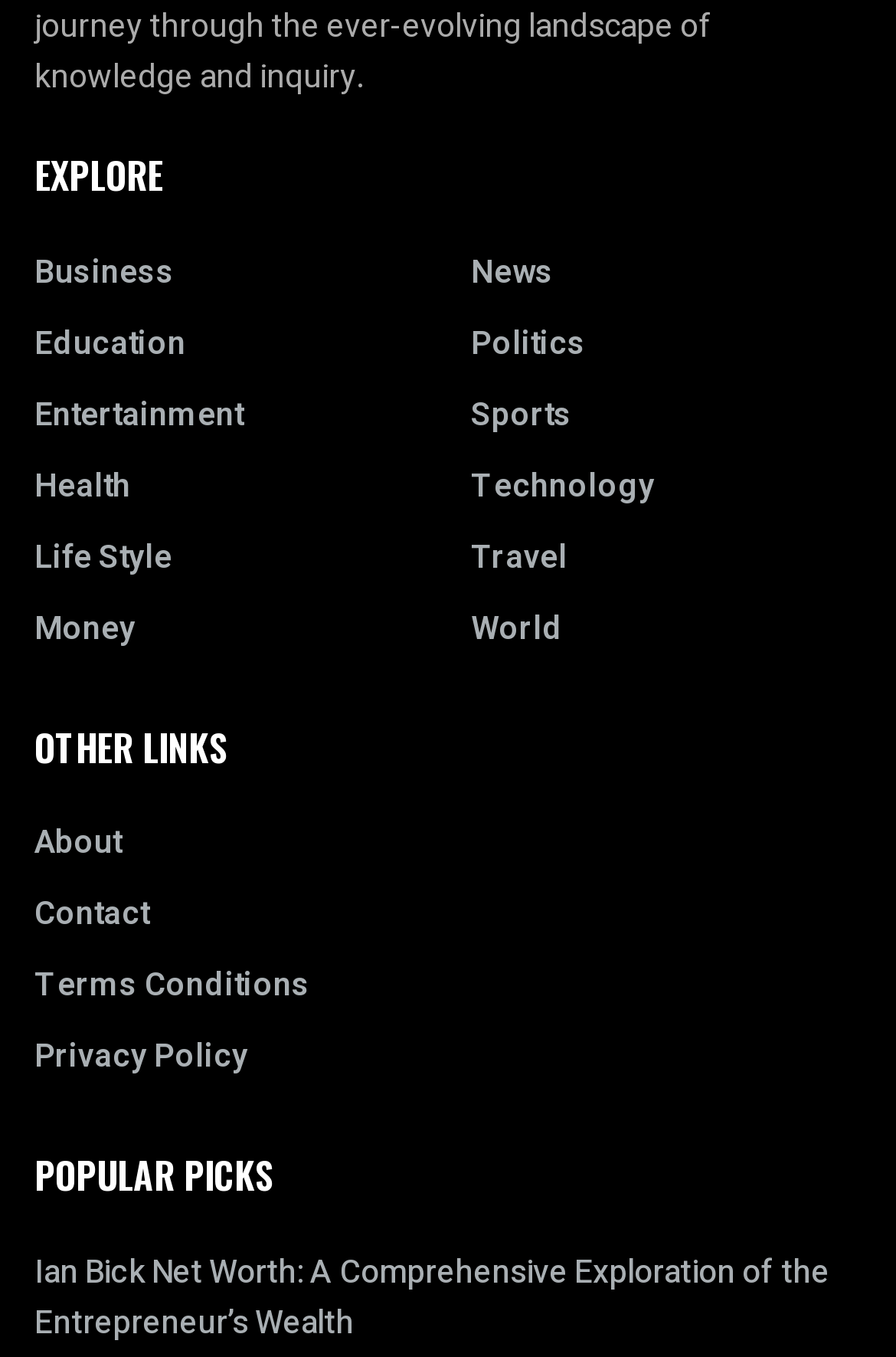Find the UI element described as: "Global Fixed-Income Research Providers" and predict its bounding box coordinates. Ensure the coordinates are four float numbers between 0 and 1, [left, top, right, bottom].

None